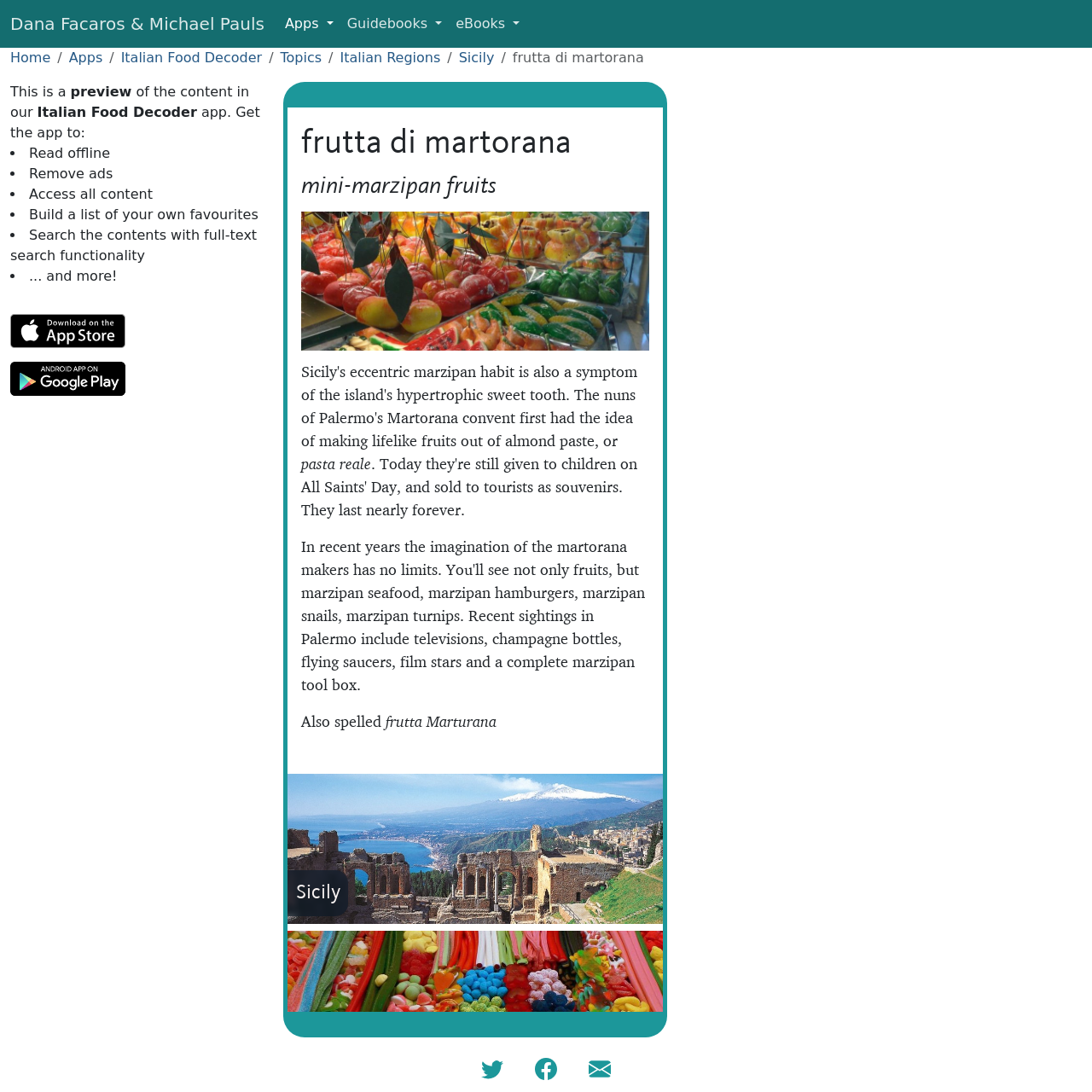What is the purpose of the app mentioned on this webpage?
Using the information from the image, give a concise answer in one word or a short phrase.

To access Italian food content